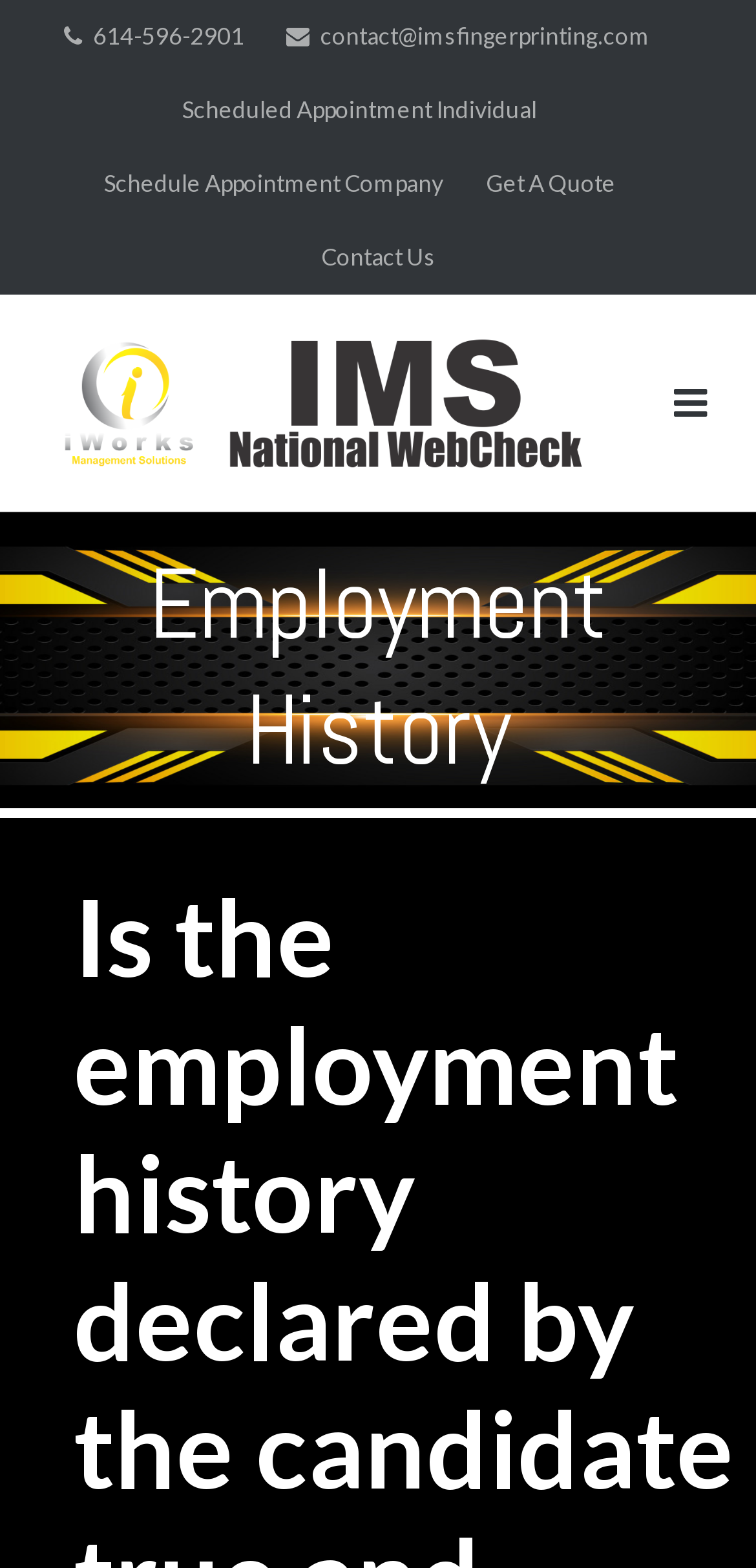Produce an elaborate caption capturing the essence of the webpage.

The webpage is about Employment History, specifically related to I WORKS MANAGEMENT SOLUTIONS. At the top left, there is a logo of I WORKS MANAGEMENT SOLUTIONS, which is an image. Below the logo, there are two rows of links. The first row contains three links: '614-596-2901' on the left, 'contact@imsfingerprinting.com' in the middle, and 'Scheduled Appointment Individual' on the right. The second row has four links: 'Schedule Appointment Company' on the left, 'Get A Quote' in the middle, 'Contact Us' to the right of 'Get A Quote', and 'Scheduled Appointment Individual' is above 'Schedule Appointment Company'. 

On the top right, there is a button with an icon. At the center of the page, there is a heading that reads 'Employment History'. At the bottom right, there is another link with an icon. Overall, the webpage appears to be a portal for employment history management, providing various links to schedule appointments, get quotes, and contact the company.